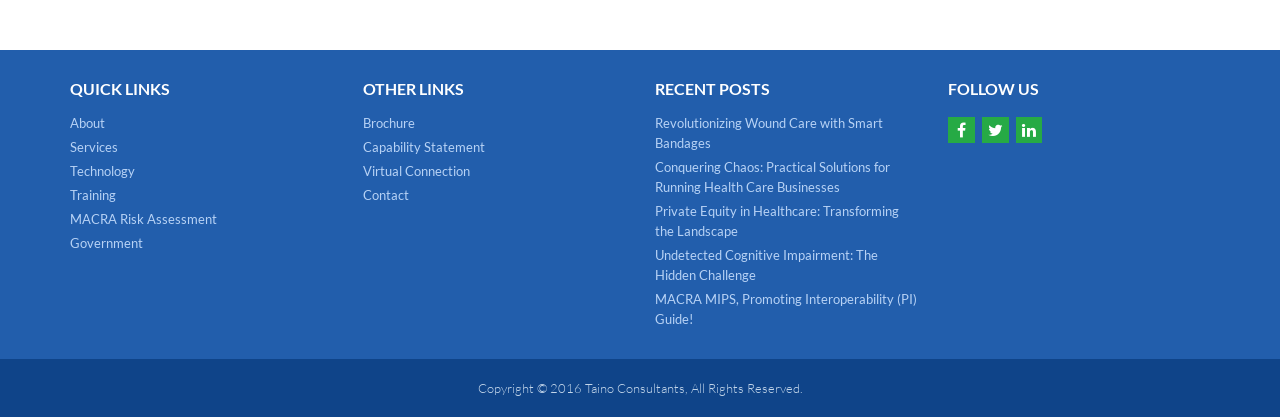Answer the question below in one word or phrase:
How many recent posts are listed on the webpage?

5